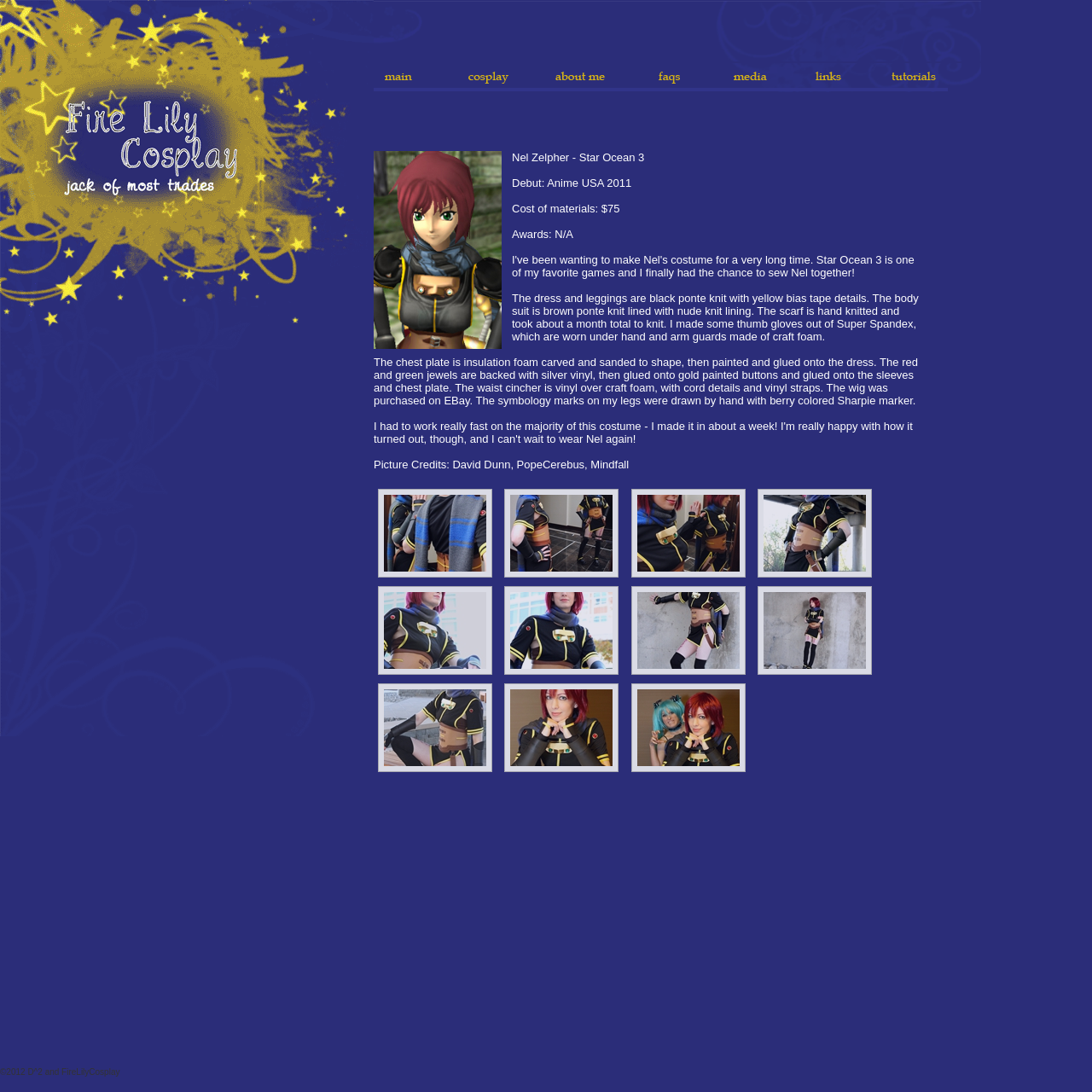Give an in-depth explanation of the webpage layout and content.

This webpage is dedicated to showcasing a cosplay costume of Nel Zelpher from Star Ocean 3. At the top-left corner, there is a large image of the costume. Below the image, there are several links to social media platforms or other related websites.

The main content of the webpage is divided into two sections. The top section contains a table with multiple rows, each featuring a link to a specific aspect of the costume, such as materials, awards, and construction details. The links are arranged horizontally, taking up most of the width of the page.

The bottom section is a detailed description of the costume, written in a personal tone. The text is divided into paragraphs, with the first paragraph introducing the costume and the game it's from. The subsequent paragraphs describe the materials and construction process of the costume, including the dress, leggings, body suit, scarf, and accessories.

Scattered throughout the description are multiple images of the costume, showcasing different angles and details. These images are arranged in a grid-like pattern, with multiple rows and columns. Each image has a corresponding link with a descriptive title, such as "nel10" or "nel12".

At the very bottom of the page, there is a copyright notice stating "©2012 D^2 and FireLilyCosplay".